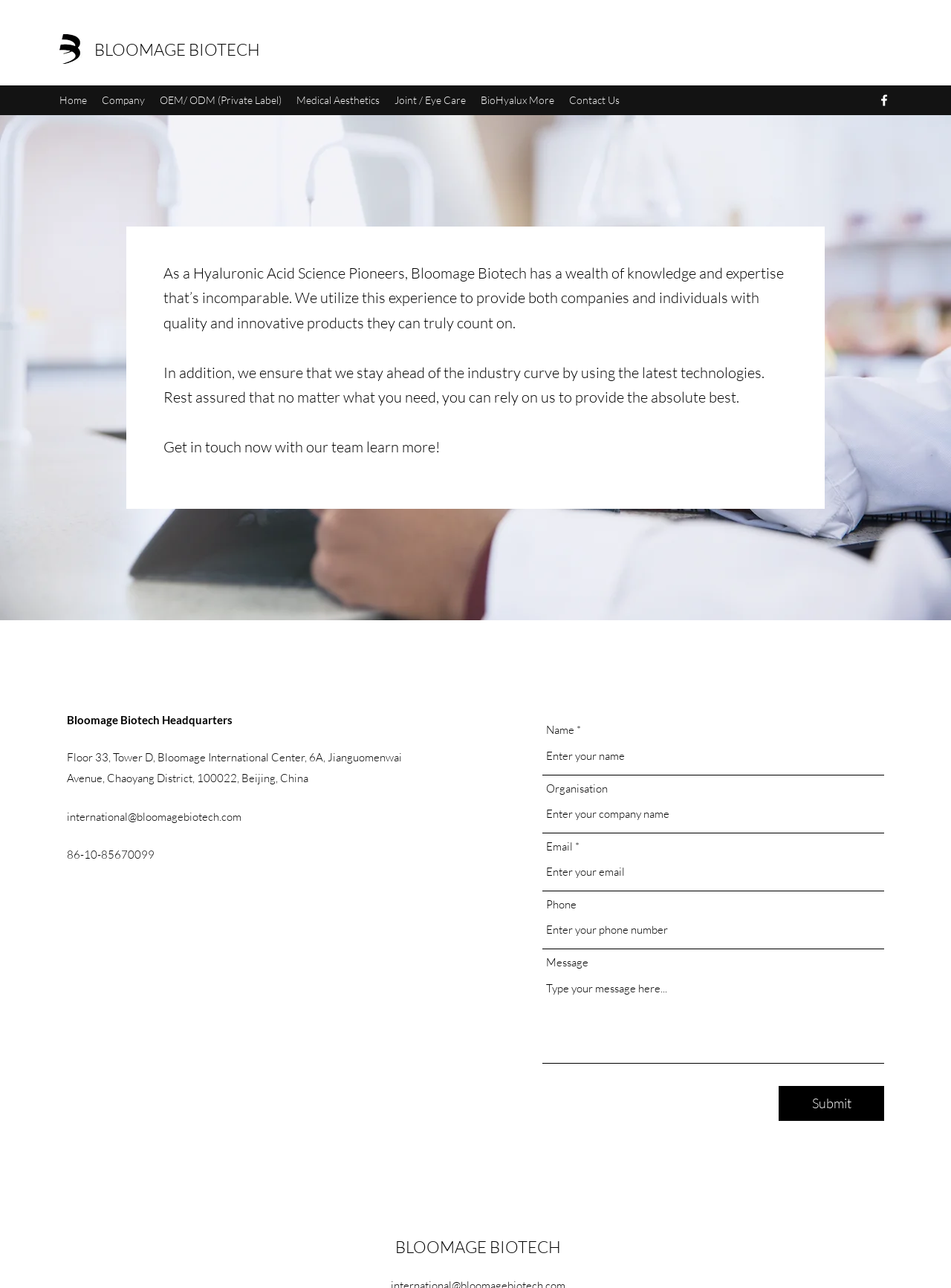Find the bounding box coordinates of the clickable area that will achieve the following instruction: "Click the Bloomage Biotech logo".

[0.062, 0.027, 0.088, 0.05]